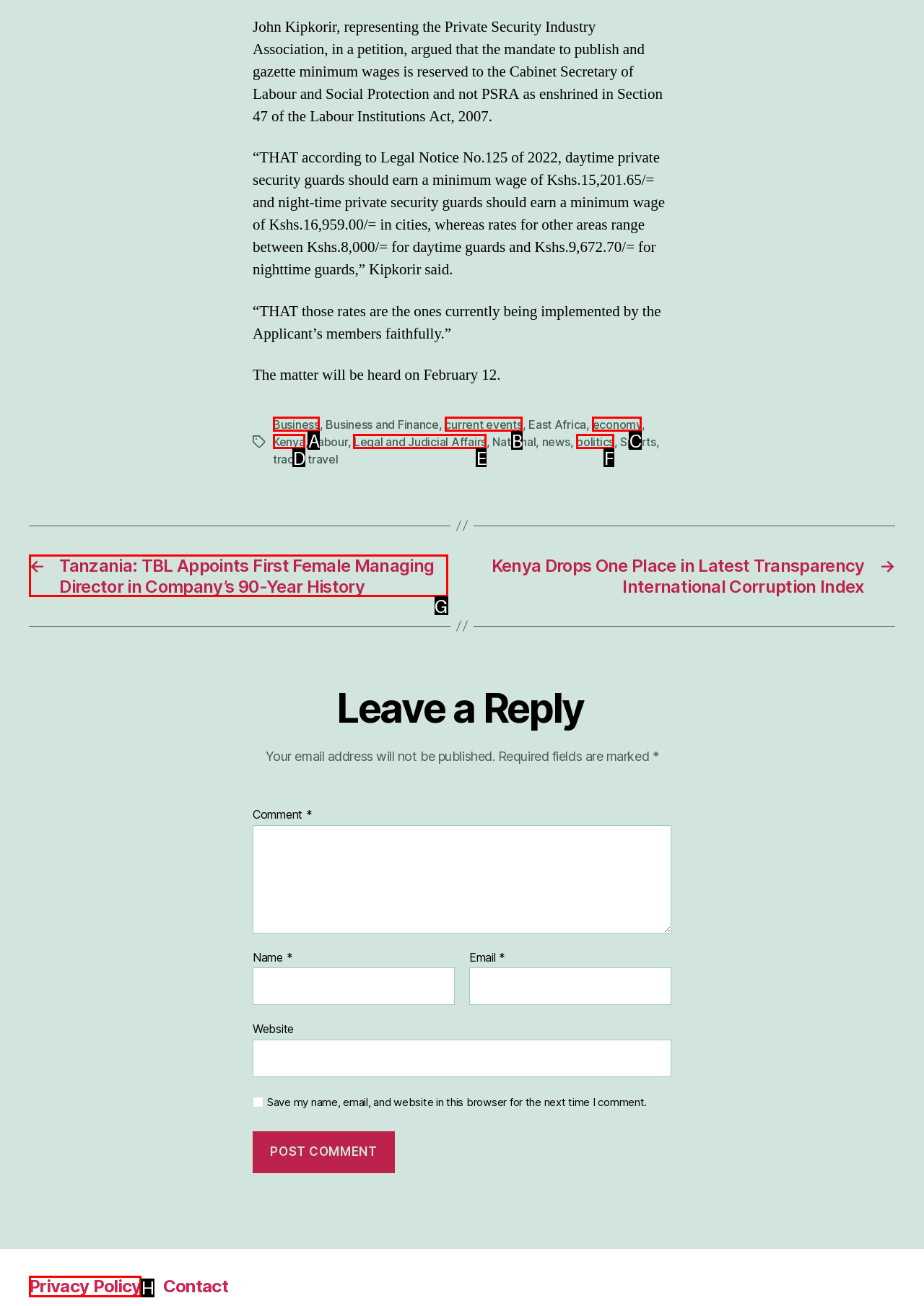Determine which HTML element best suits the description: Privacy Policy. Reply with the letter of the matching option.

H